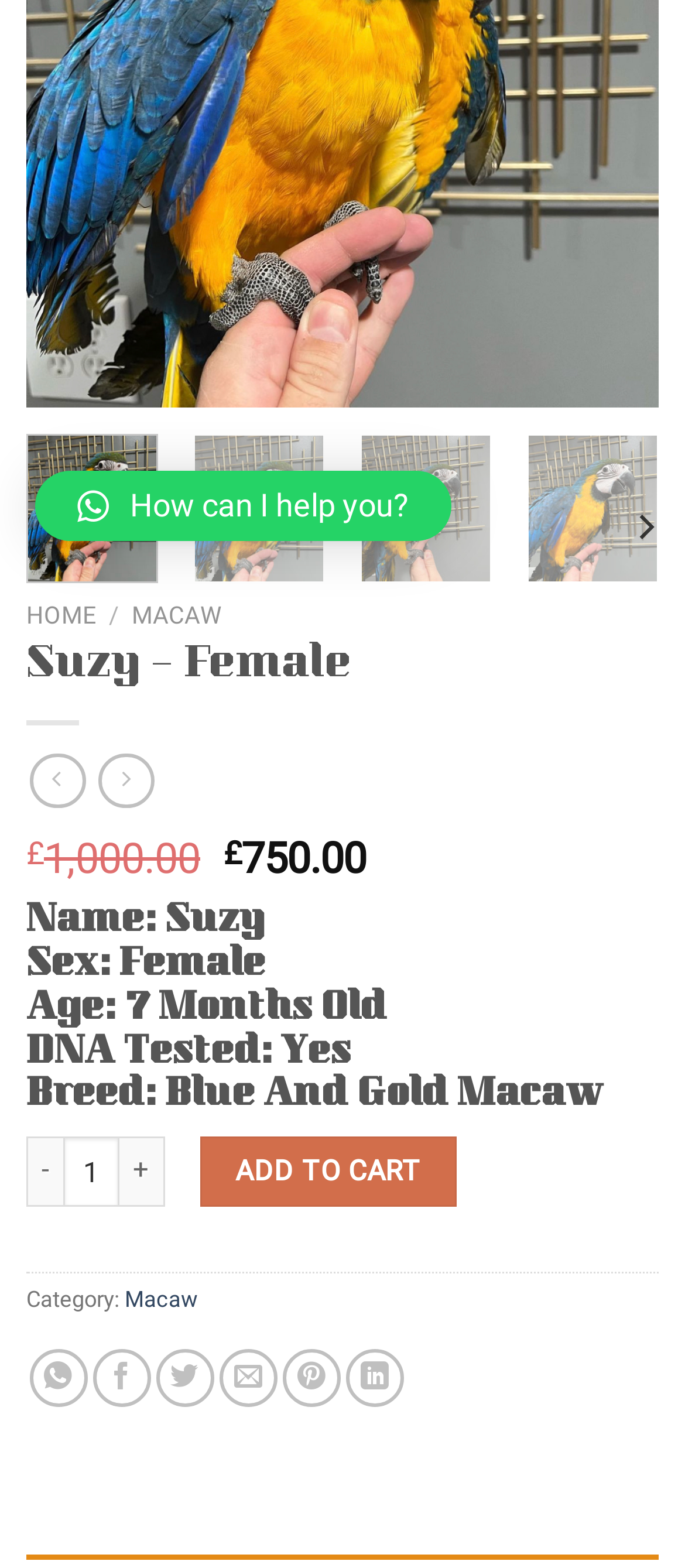Locate the bounding box coordinates of the UI element described by: "Add to cart". Provide the coordinates as four float numbers between 0 and 1, formatted as [left, top, right, bottom].

[0.292, 0.725, 0.666, 0.77]